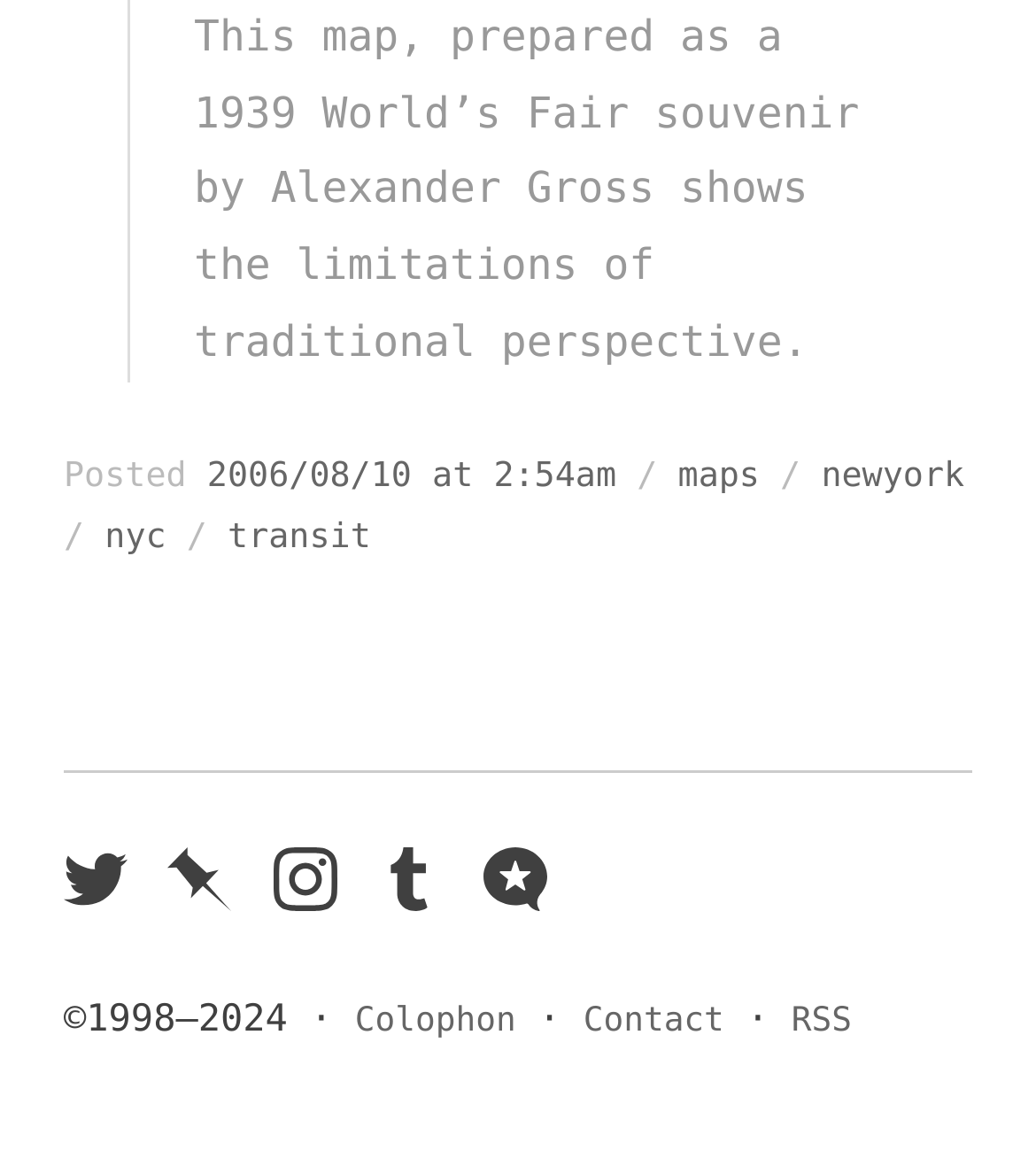Locate the bounding box coordinates of the element that should be clicked to execute the following instruction: "View RSS feed".

[0.764, 0.851, 0.822, 0.885]